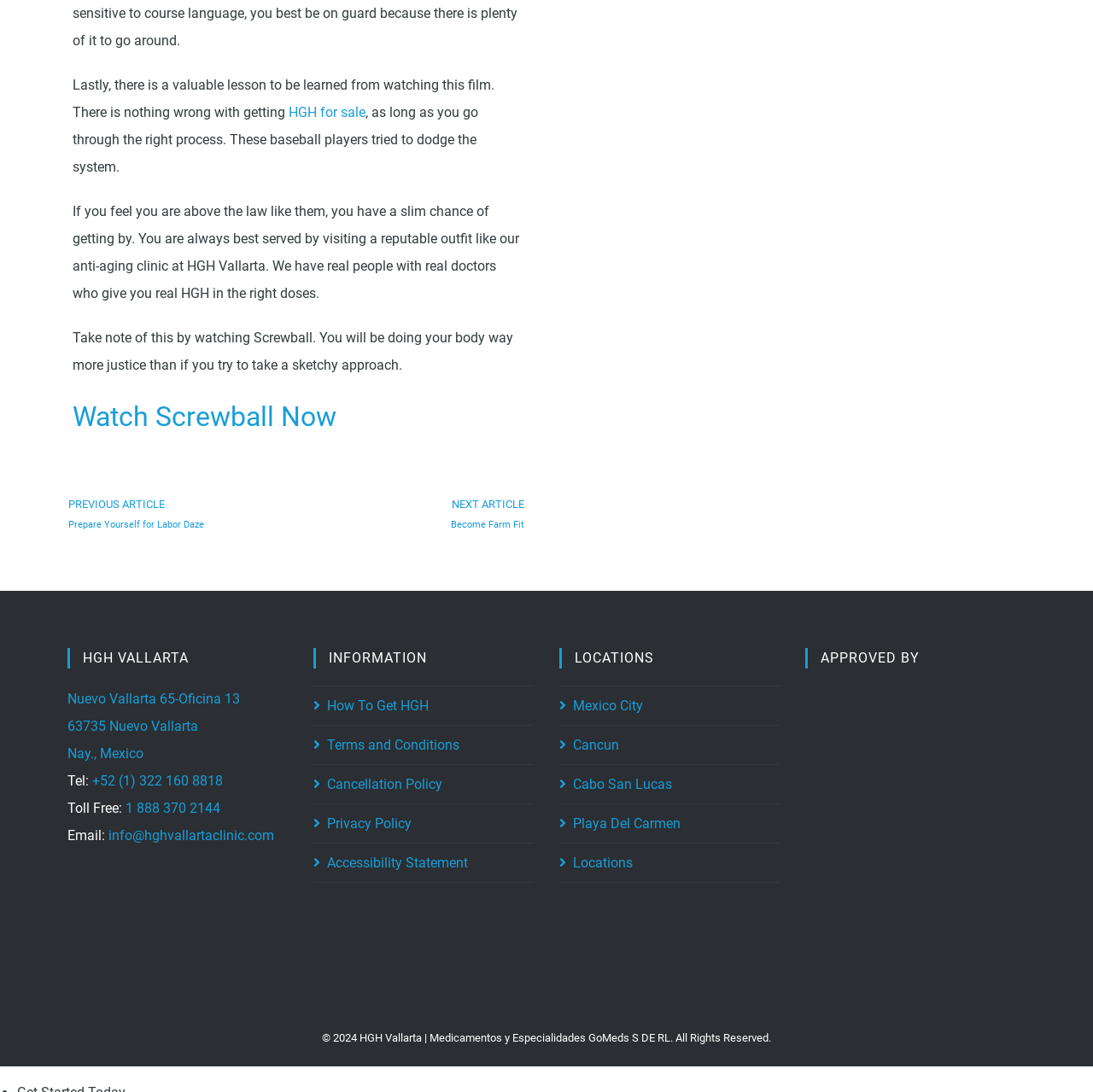What is the name of the clinic mentioned on this webpage?
Please interpret the details in the image and answer the question thoroughly.

The webpage mentions a clinic called HGH Vallarta, which is an anti-aging clinic that provides real HGH in the right doses. This information is obtained from the StaticText element with the text 'We have real people with real doctors who give you real HGH in the right doses.'